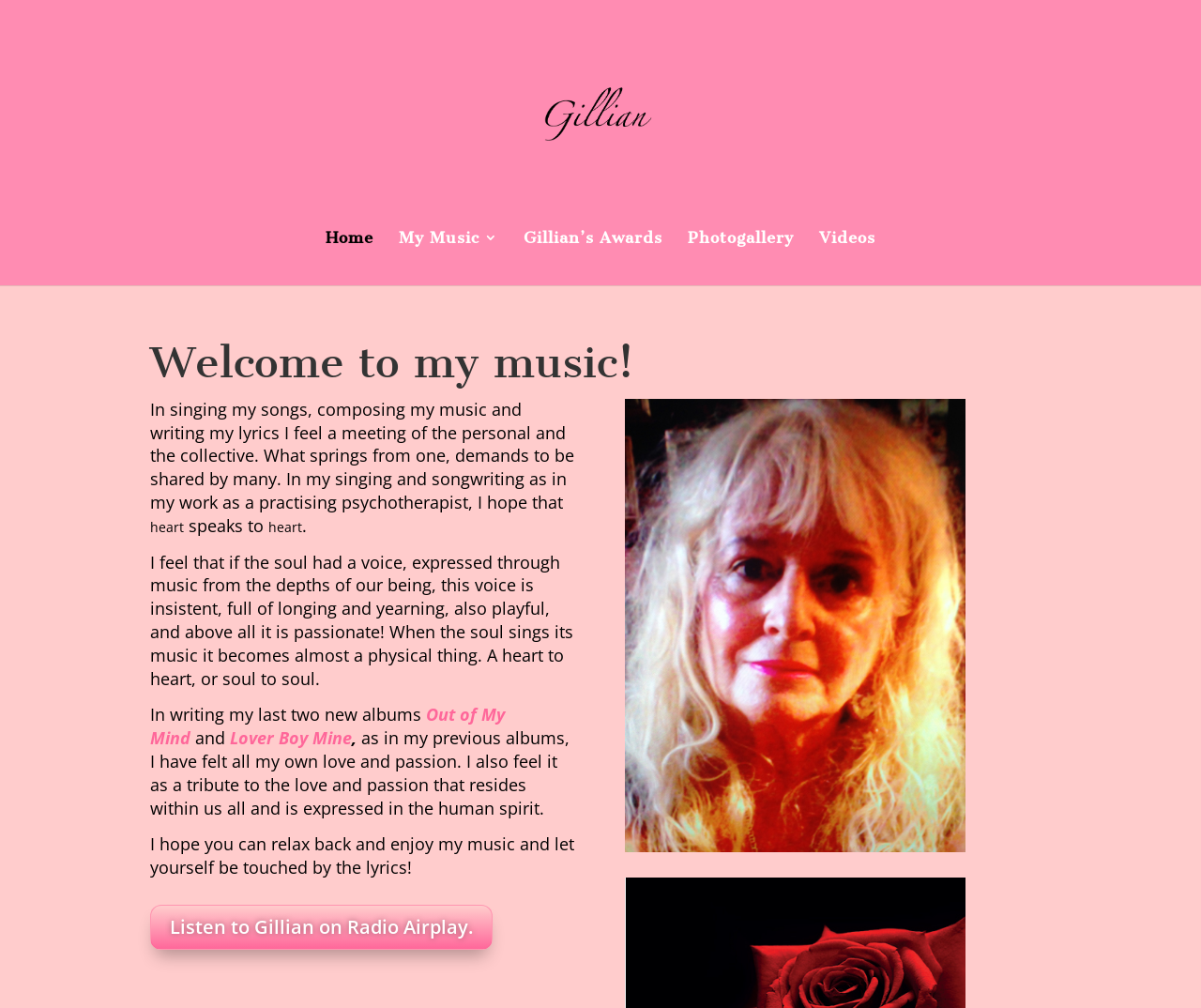Based on the element description "Out of My Mind", predict the bounding box coordinates of the UI element.

[0.125, 0.698, 0.42, 0.743]